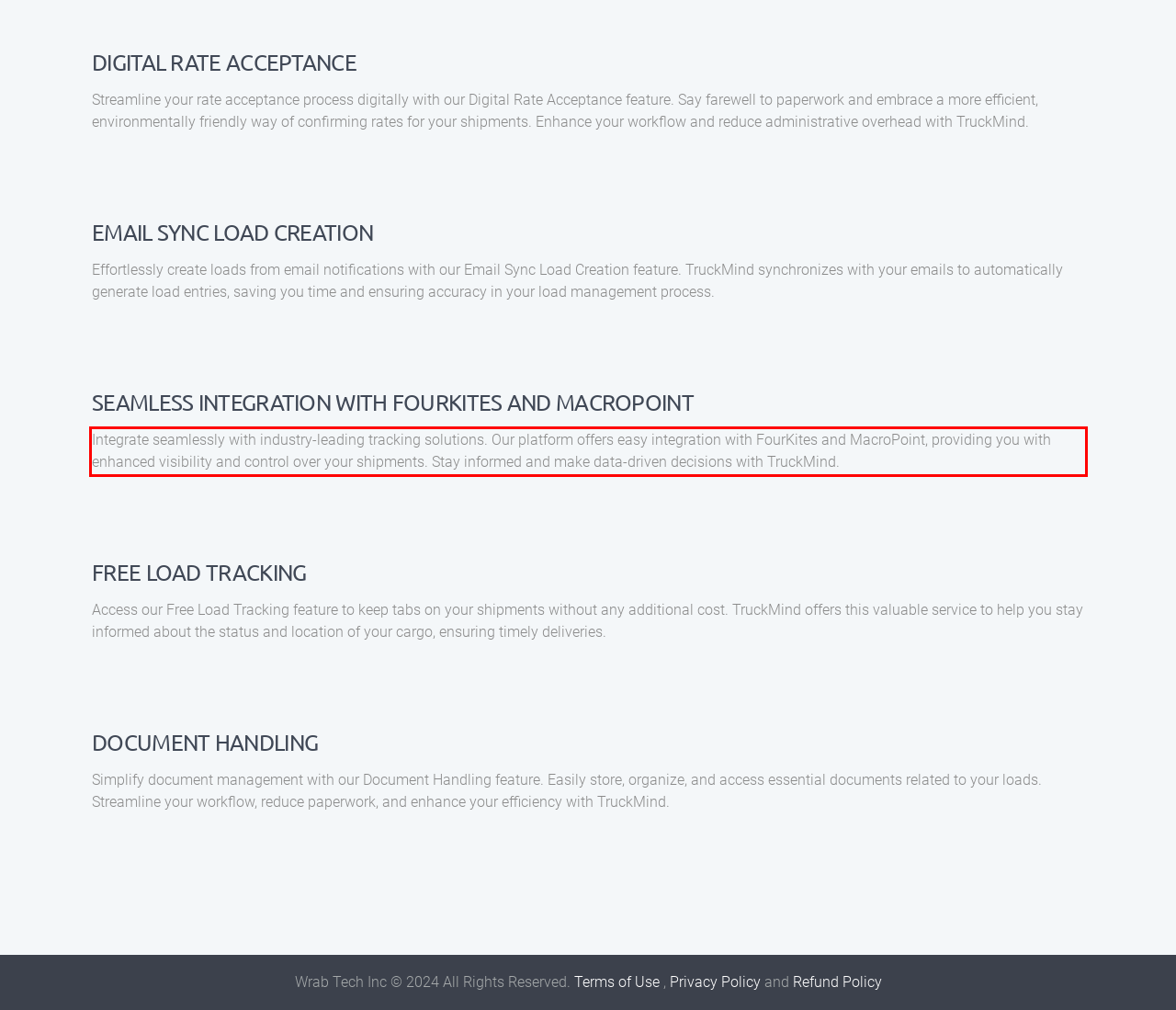You are provided with a screenshot of a webpage featuring a red rectangle bounding box. Extract the text content within this red bounding box using OCR.

Integrate seamlessly with industry-leading tracking solutions. Our platform offers easy integration with FourKites and MacroPoint, providing you with enhanced visibility and control over your shipments. Stay informed and make data-driven decisions with TruckMind.